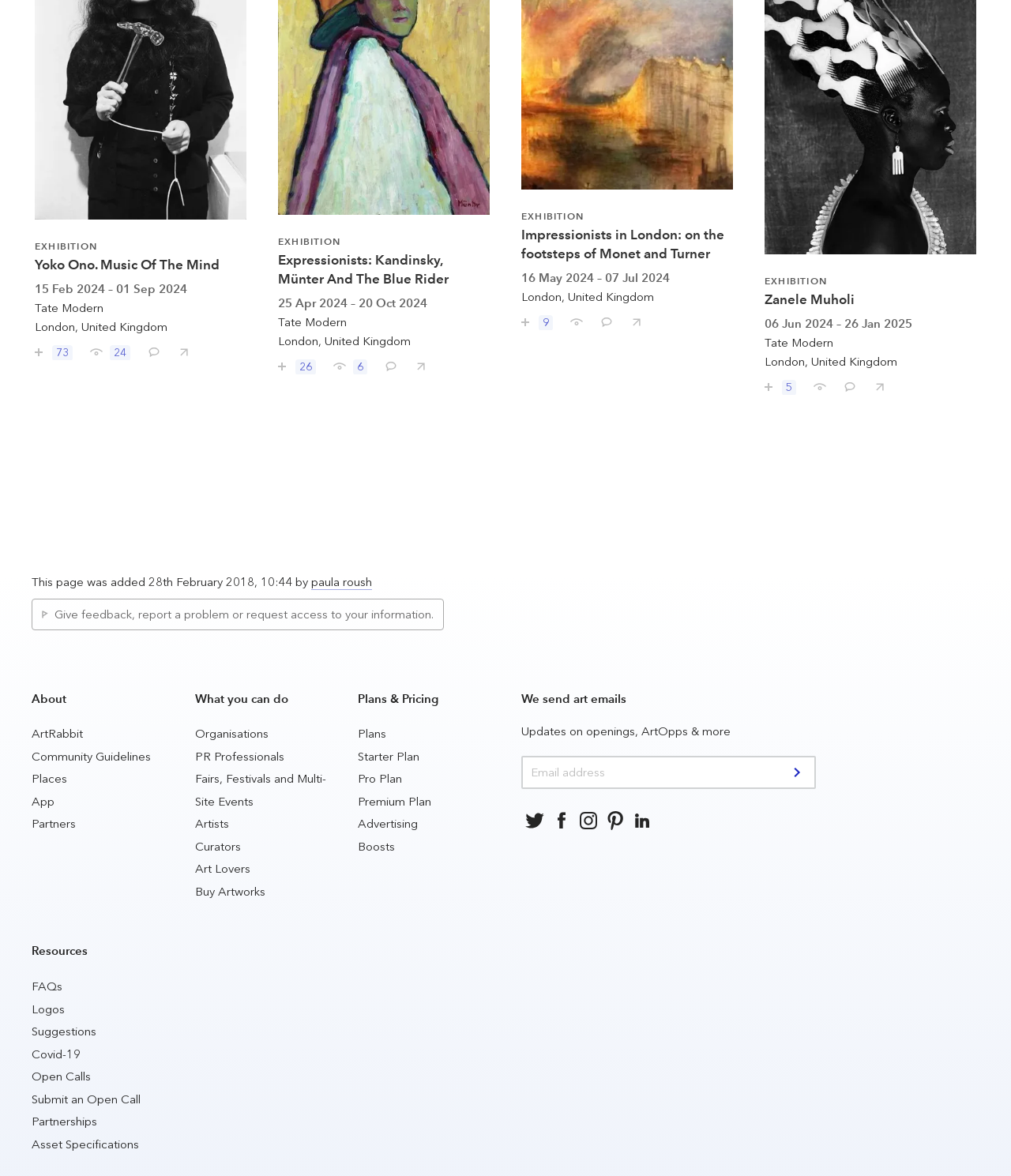Please determine the bounding box coordinates for the UI element described as: "Fairs, Festivals and Multi-Site Events".

[0.193, 0.656, 0.322, 0.688]